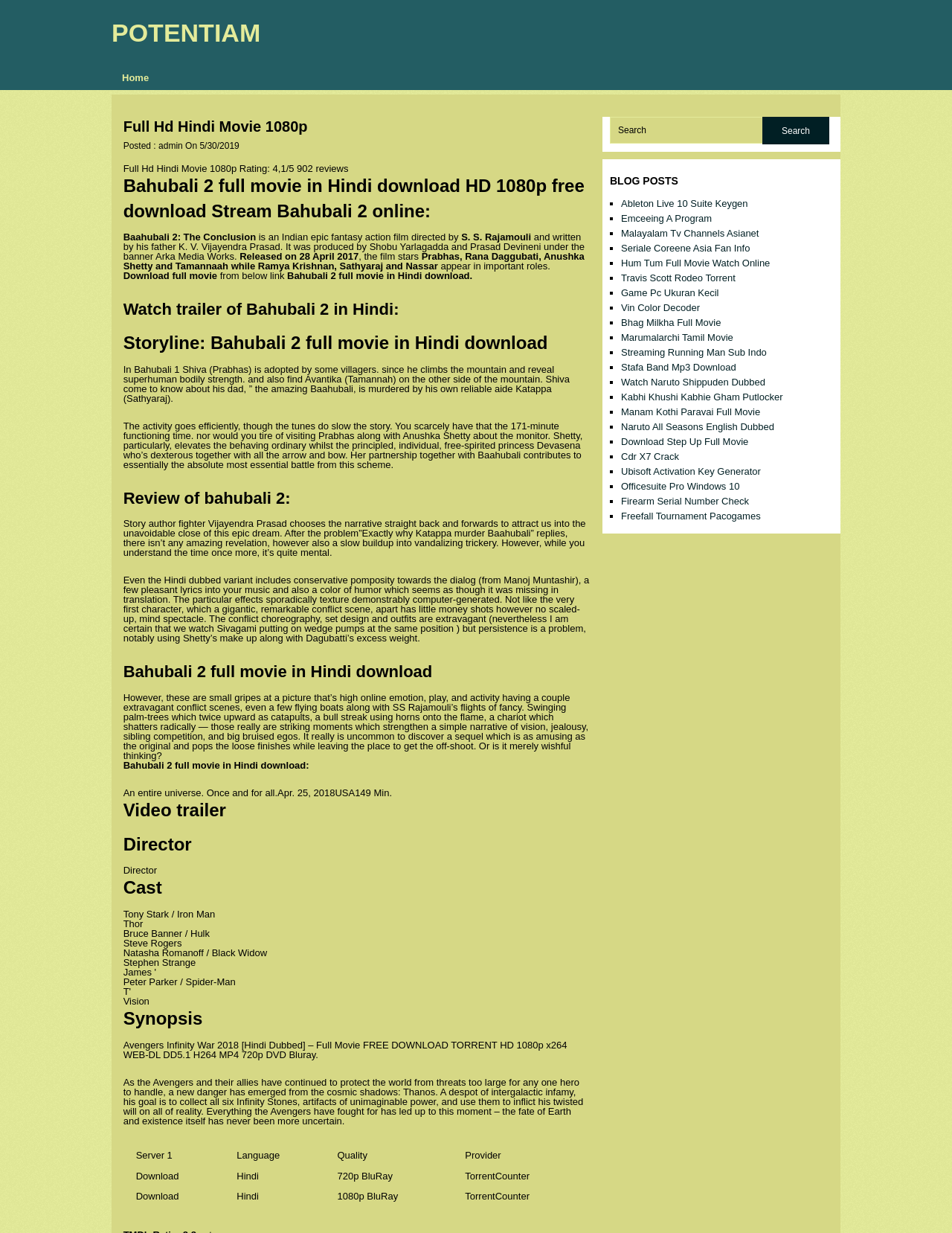Summarize the contents and layout of the webpage in detail.

This webpage is about the Indian epic fantasy action film "Baahubali 2: The Conclusion". At the top, there is a heading "POTENTIAM" and a link to "Home". Below that, there is a header section with the title "Full Hd Hindi Movie 1080p" and some metadata about the movie, including the rating, number of reviews, and release date.

The main content of the page is divided into several sections. The first section provides a brief summary of the movie, including the director, cast, and a short plot description. The next section is about the storyline of the movie, with a longer description of the plot.

Following that, there are several headings, including "Watch trailer of Bahubali 2 in Hindi", "Storyline: Bahubali 2 full movie in Hindi download", "Review of bahubali 2", and "Bahubali 2 full movie in Hindi download". Each of these sections provides more information about the movie, including the trailer, storyline, review, and download links.

There is also a table with download links for the movie in different qualities and languages. The table has four columns: Server 1, Language, Quality, and Provider.

On the right side of the page, there is a complementary section with a search box and a list of blog posts, including "Ableton Live 10 Suite Keygen".

At the bottom of the page, there are more links and information about the movie, including the cast, director, and synopsis.